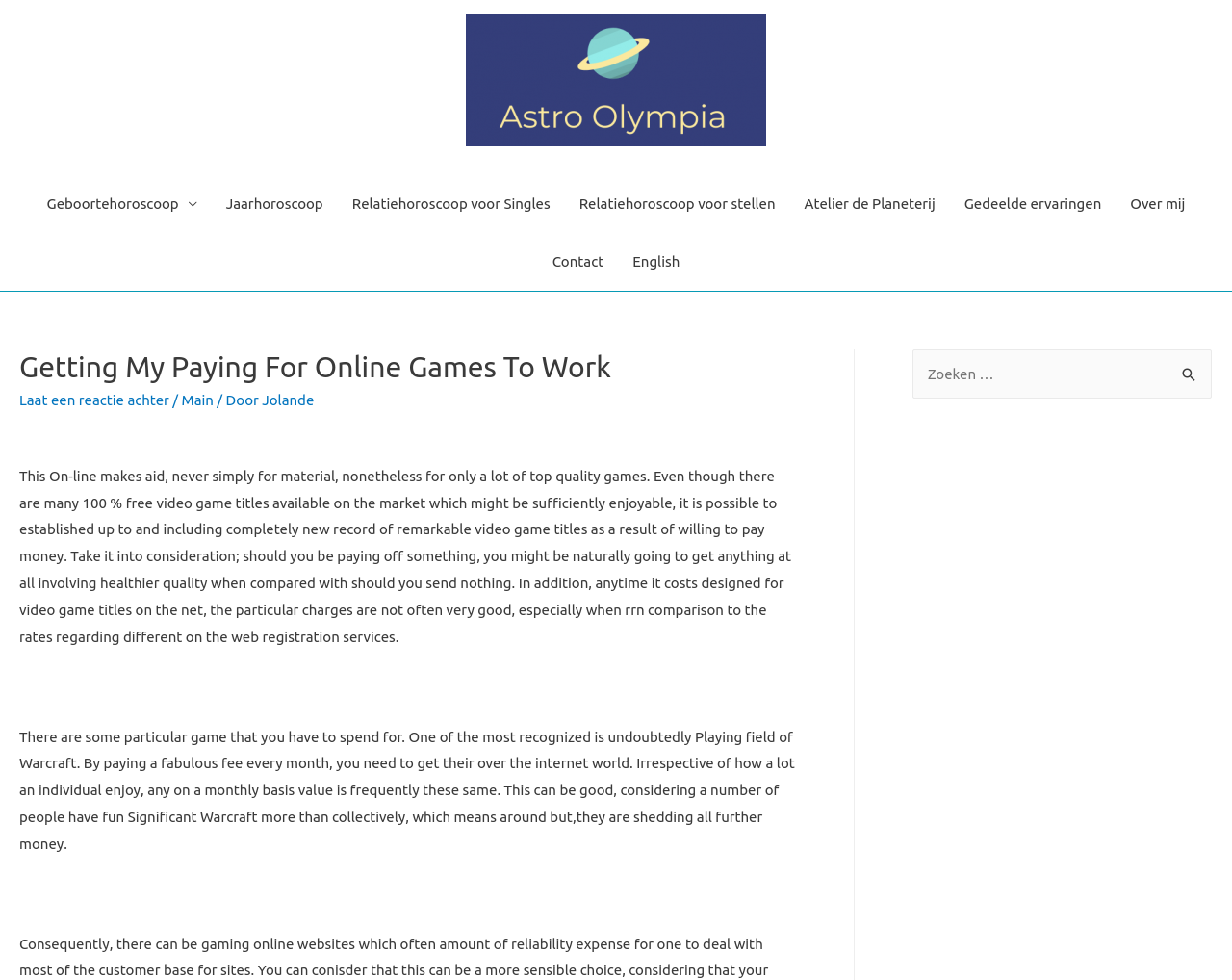Determine the bounding box coordinates of the clickable area required to perform the following instruction: "Read about Safety". The coordinates should be represented as four float numbers between 0 and 1: [left, top, right, bottom].

None